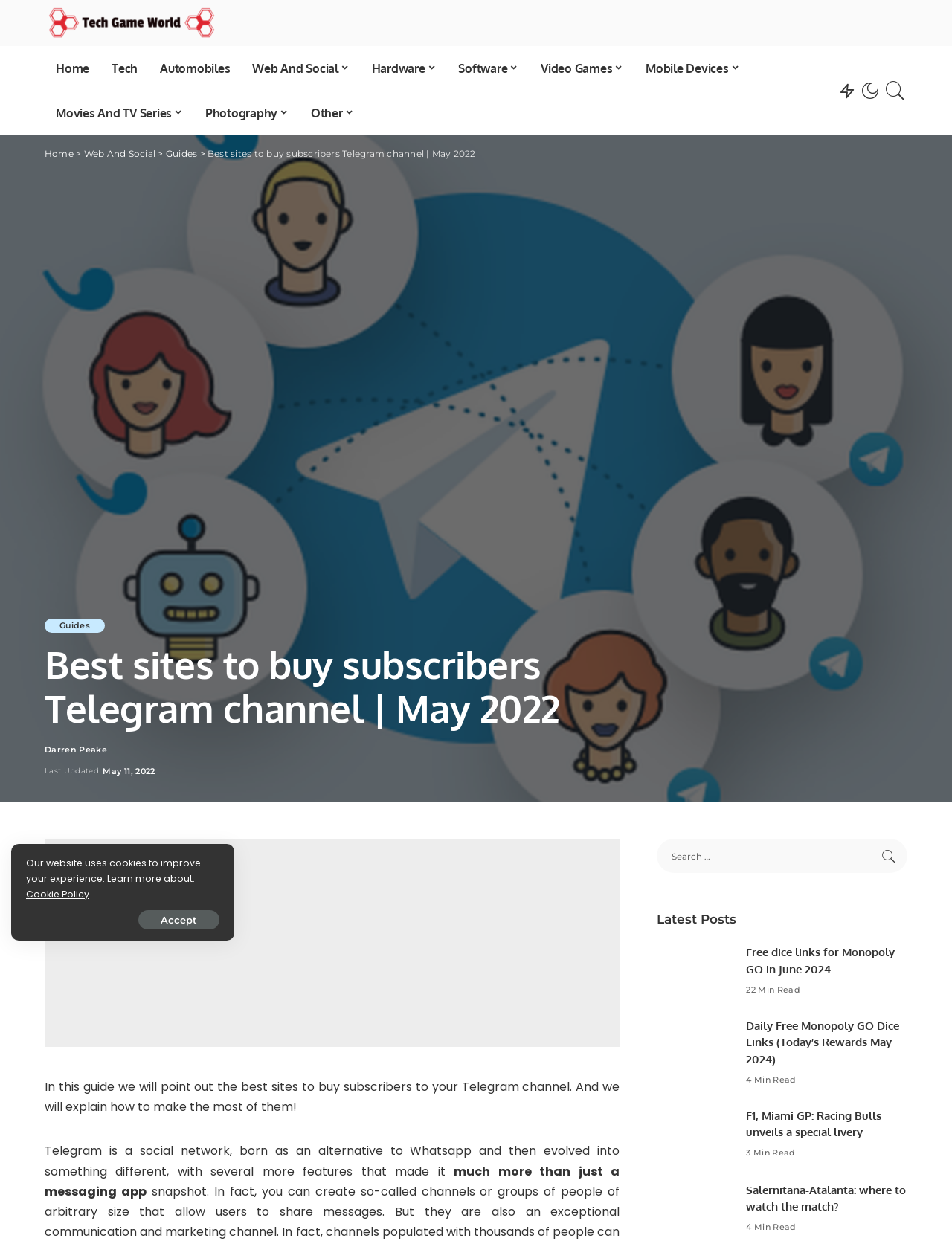Please extract the title of the webpage.

Best sites to buy subscribers Telegram channel | May 2022